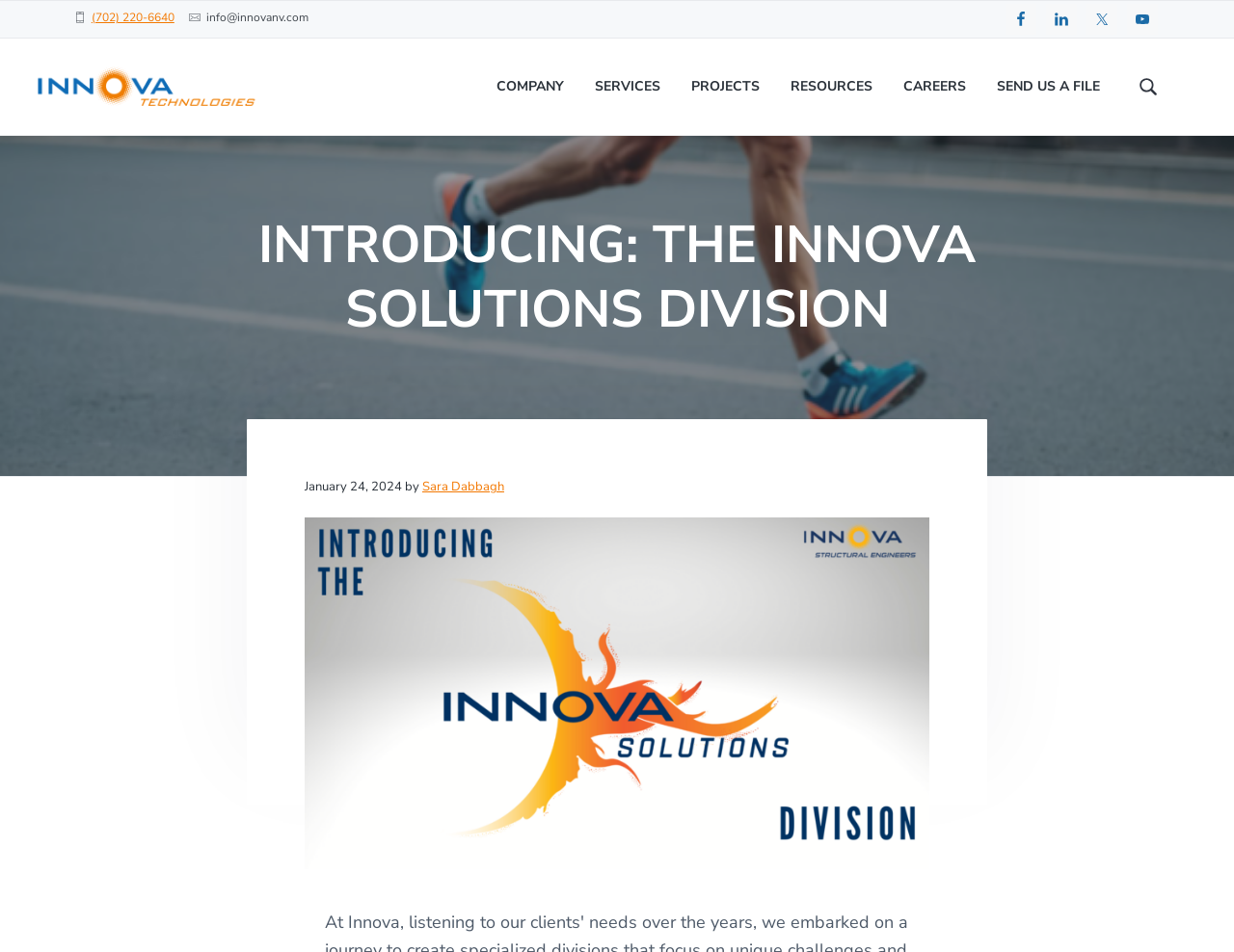Please identify the bounding box coordinates of the element I should click to complete this instruction: 'Call the phone number'. The coordinates should be given as four float numbers between 0 and 1, like this: [left, top, right, bottom].

[0.074, 0.009, 0.141, 0.029]